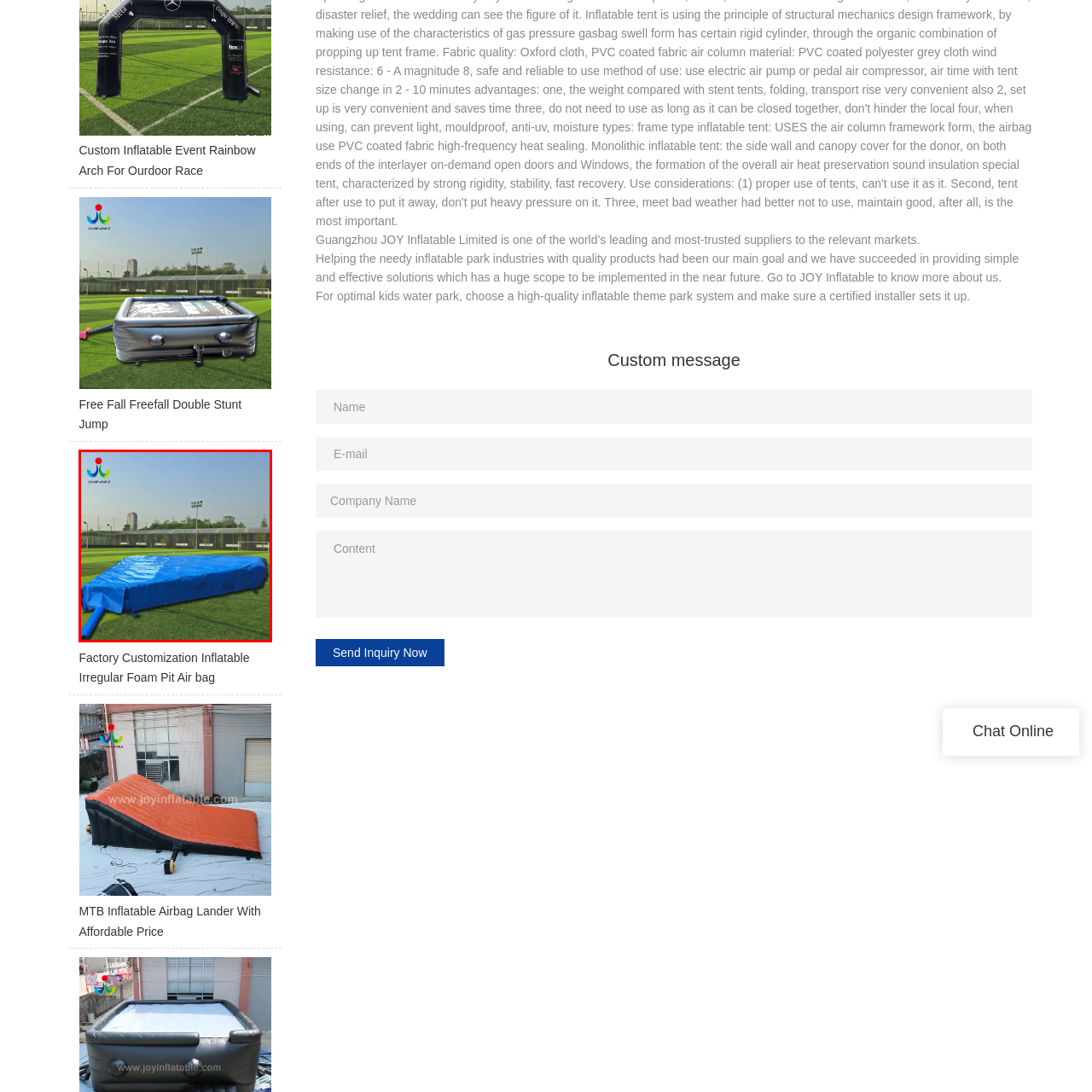Offer an in-depth description of the image encased within the red bounding lines.

The image features a vibrant blue inflatable airbag designed for stunt landing and safety, prominently displayed on a green grass surface, likely within a recreational or athletic facility. The airbag, with its smooth, reflective surface, is ideal for providing cushioning during high-impact activities such as jumps or falls, enhancing safety for users. In the background, you can observe sports field elements, including goalposts and a surrounding fence, which suggest a multifunctional sports area. This inflatable airbag is part of a product line from Guangzhou JOY Inflatable Limited, reflecting their commitment to quality in the inflatable park industry. It serves as a key component for recreational setups, emphasizing both fun and safety for participants engaging in various athletic endeavors.